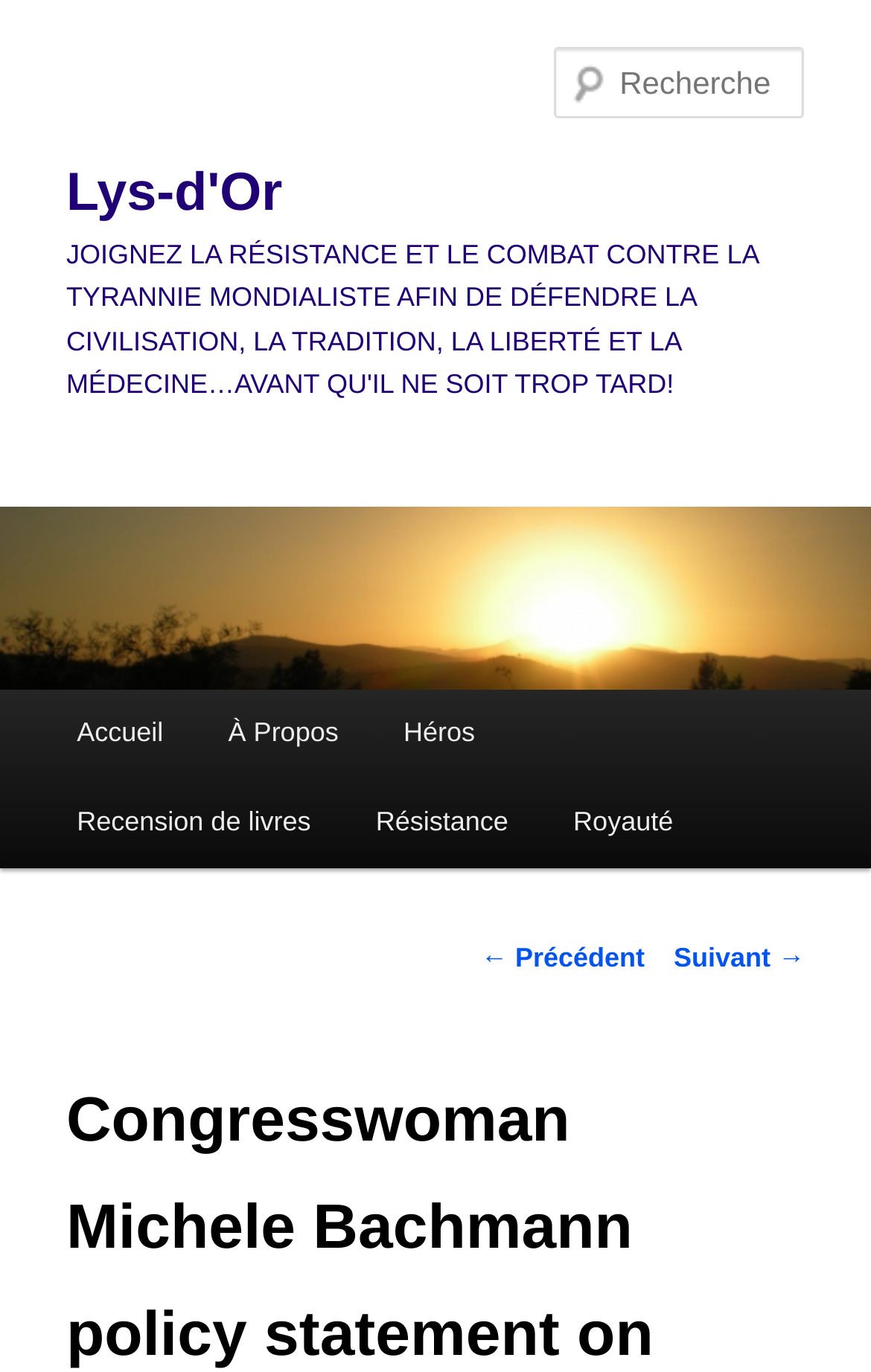Explain the webpage in detail, including its primary components.

The webpage appears to be a blog or news website focused on Congresswoman Michele Bachmann's policy statement on Israel. At the top left corner, there is a link to skip to the main content. Below it, there is a large heading that reads "Lys-d'Or" with a link to the same title. 

Further down, there is another heading that spans almost the entire width of the page, with a long title that translates to "JOIN THE RESISTANCE AND THE FIGHT AGAINST GLOBAL TYRANNY TO DEFEND CIVILIZATION, TRADITION, FREEDOM, AND MEDICINE... BEFORE IT'S TOO LATE!" 

To the left of this heading, there is a large image with the title "Lys-d'Or". Below the image, there is a search box labeled "Recherche" that takes up about a quarter of the page width. 

On the left side of the page, there is a menu with several links, including "Accueil", "À Propos", "Héros", "Recension de livres", "Résistance", and "Royauté". Below the menu, there are navigation links to previous and next articles.